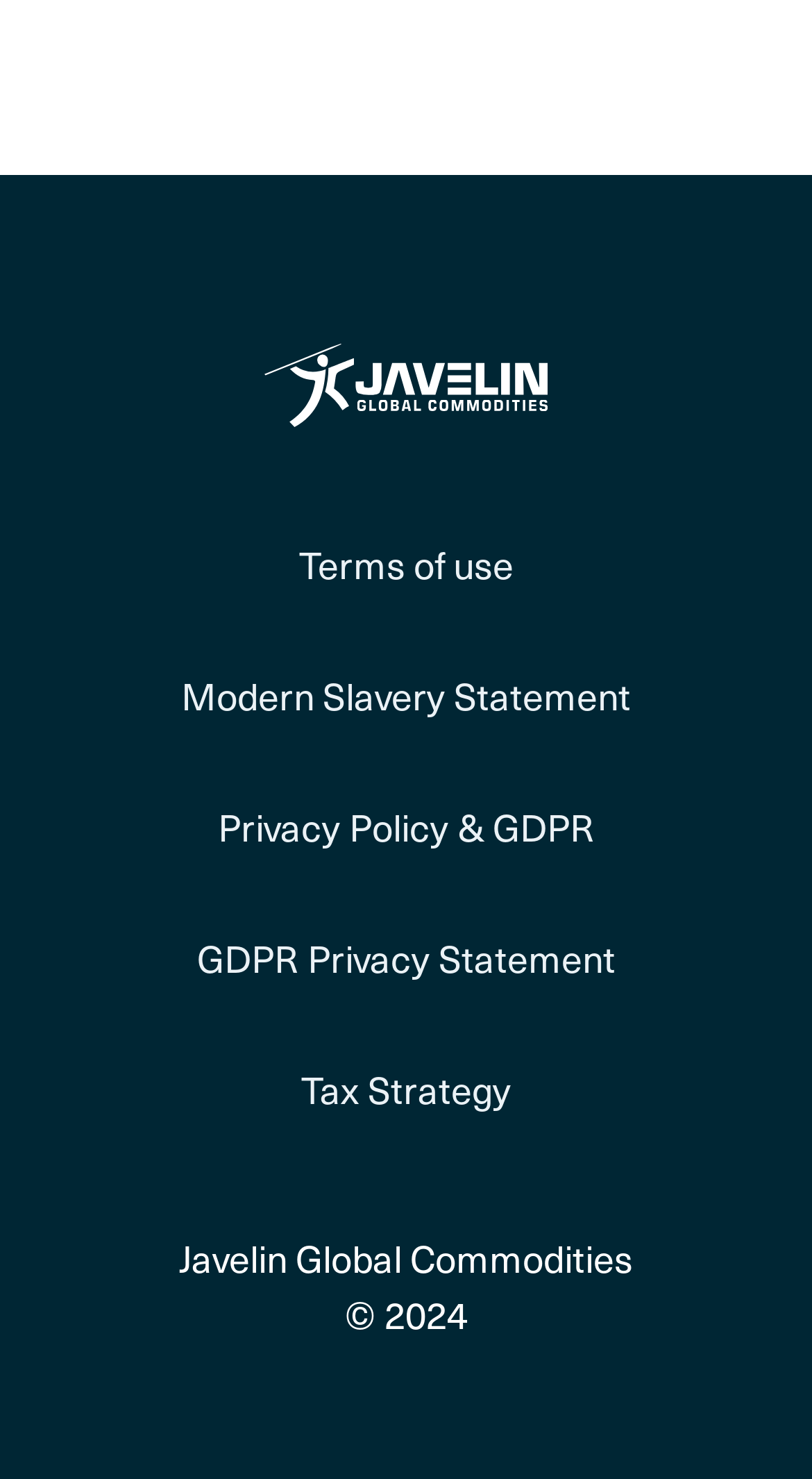Look at the image and give a detailed response to the following question: What year is the copyright for?

I found the copyright year by looking at the StaticText element with the text '© 2024' located at the bottom of the page.